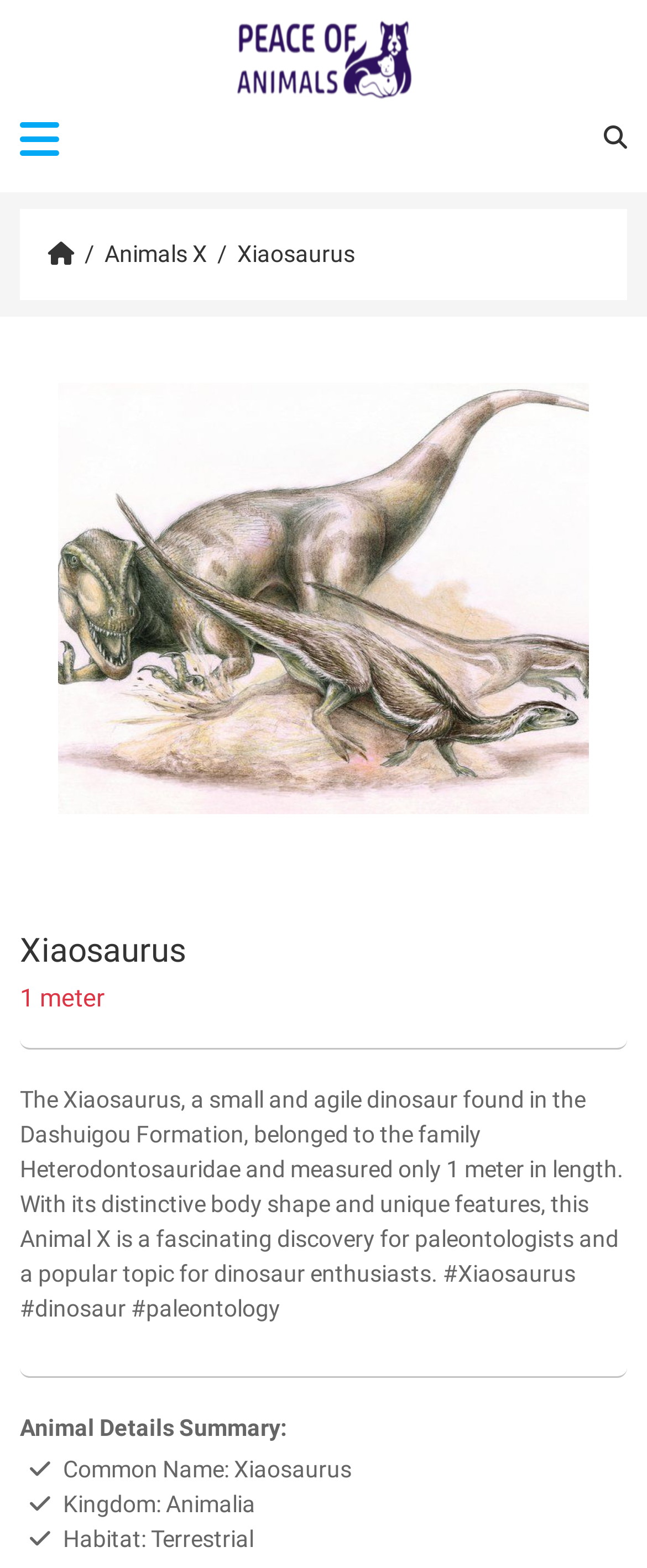Identify the bounding box for the UI element that is described as follows: "New Treasures".

None